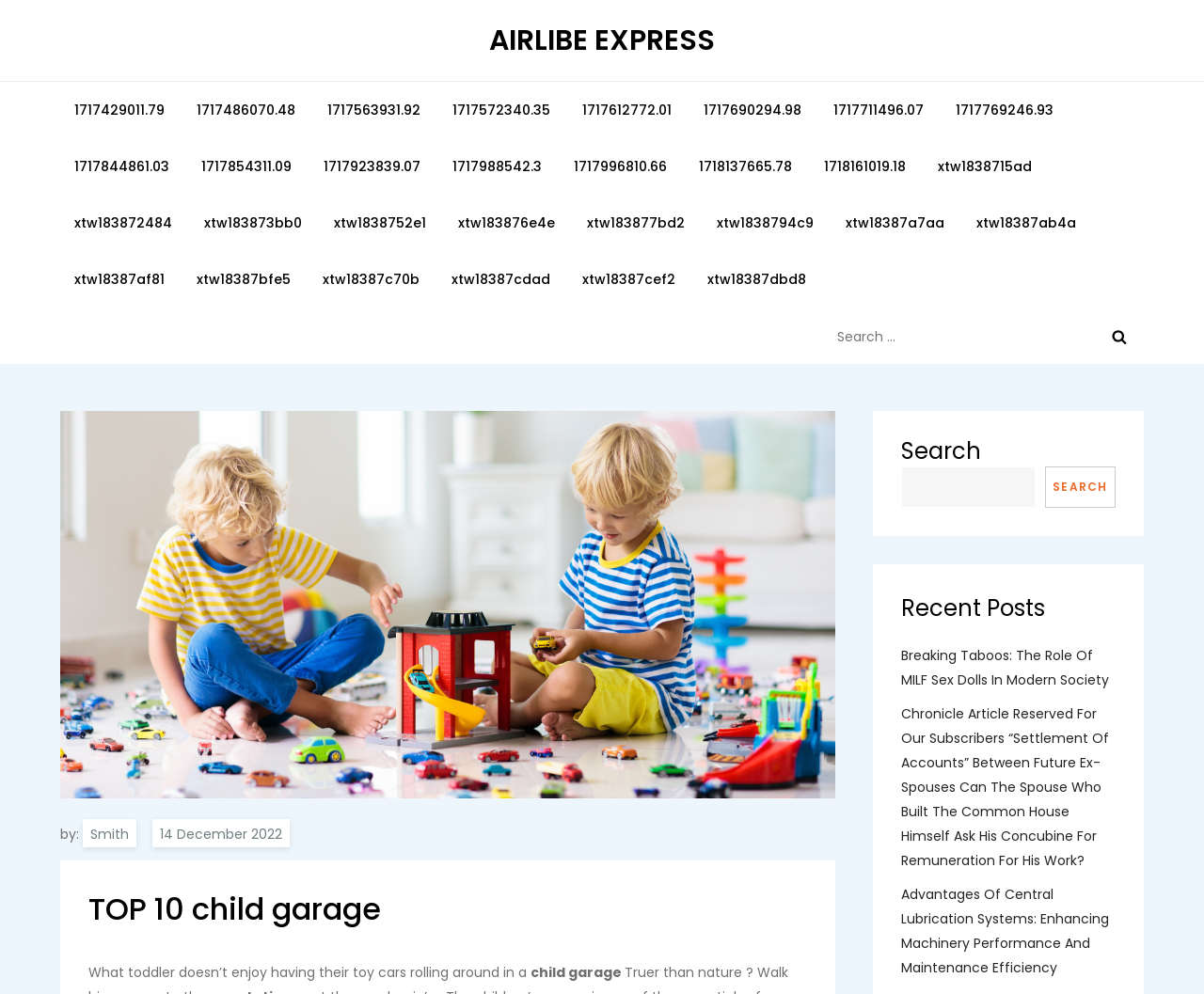Determine the bounding box coordinates for the area that should be clicked to carry out the following instruction: "Check recent posts".

[0.748, 0.596, 0.927, 0.628]